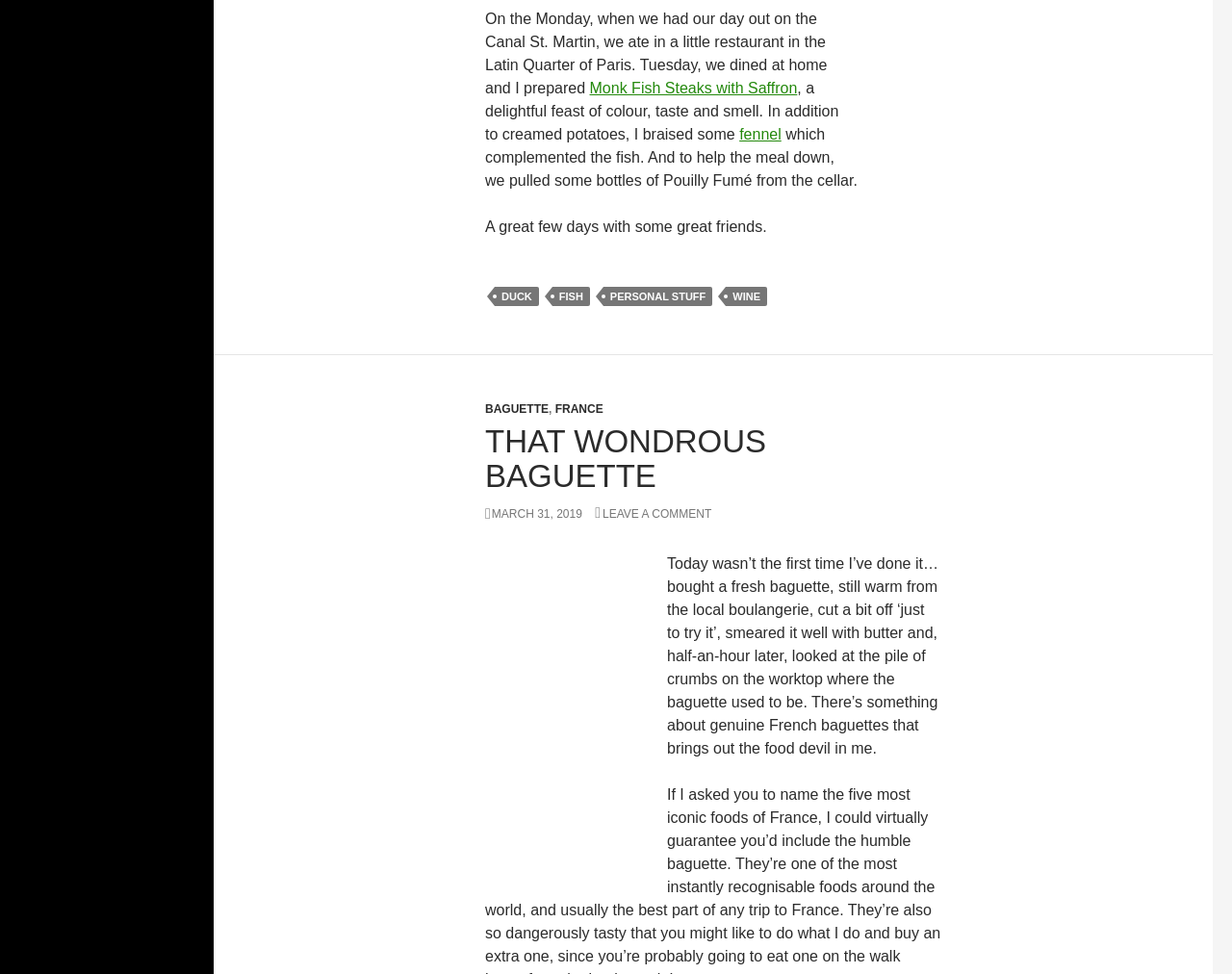Please identify the bounding box coordinates of the region to click in order to complete the task: "Follow the link to learn about fennel". The coordinates must be four float numbers between 0 and 1, specified as [left, top, right, bottom].

[0.6, 0.129, 0.634, 0.146]